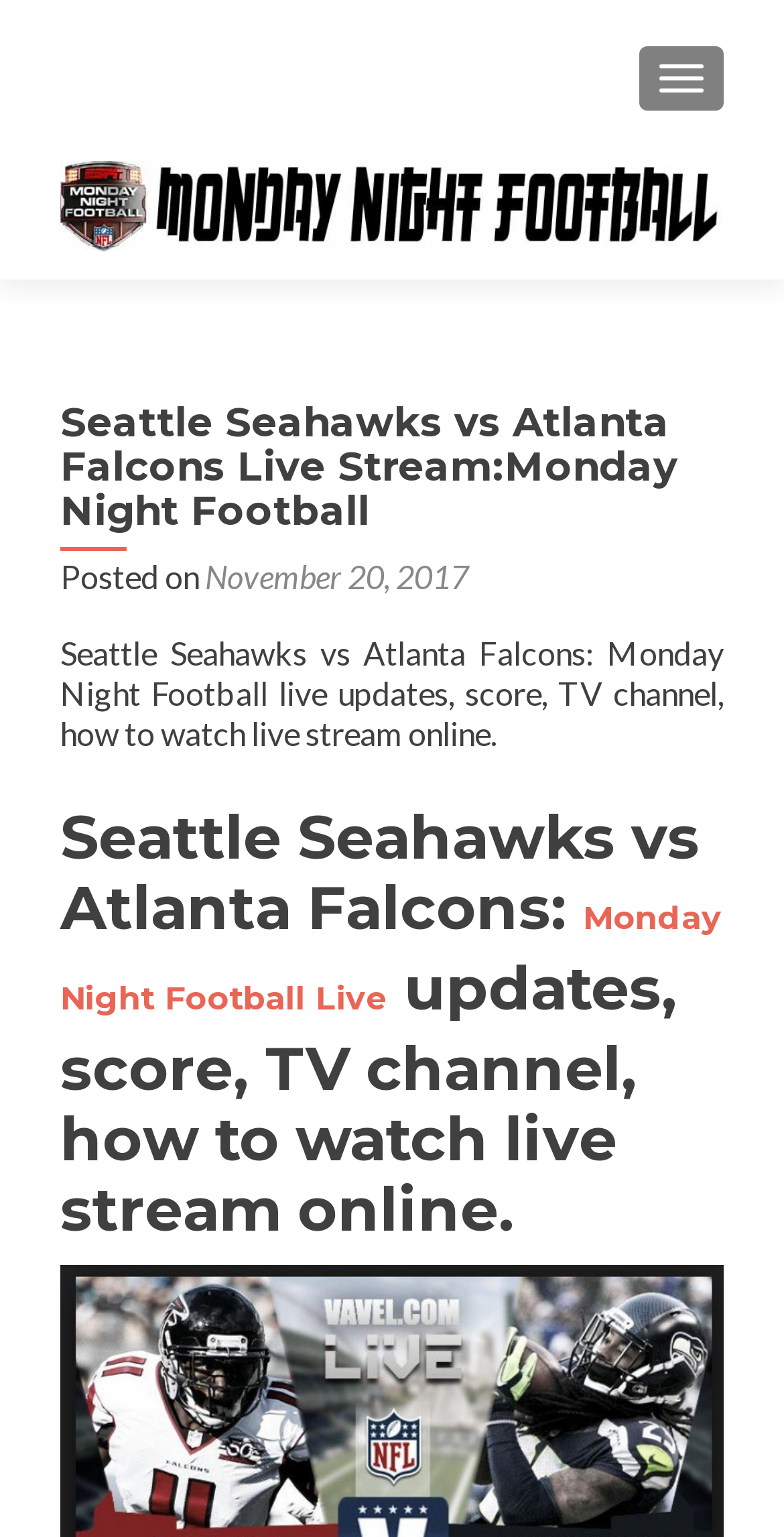Craft a detailed narrative of the webpage's structure and content.

The webpage is about the live stream of a Monday Night Football game between the Seattle Seahawks and the Atlanta Falcons. At the top right corner, there is a button to toggle navigation. Below it, on the top left, there is a link to Monday Night Football, accompanied by an image with the same name. 

Underneath the image, there is a header section that spans almost the entire width of the page. Within this section, there is a heading that displays the title of the webpage, "Seattle Seahawks vs Atlanta Falcons Live Stream: Monday Night Football". To the right of the title, there is a text "Posted on" followed by a link to the date "November 20, 2017". 

Below the title, there is a paragraph of text that summarizes the content of the webpage, "Seattle Seahawks vs Atlanta Falcons: Monday Night Football live updates, score, TV channel, how to watch live stream online." Further down, there is another heading with the same text as the previous paragraph. Below this heading, there is a link to "Monday Night Football Live".